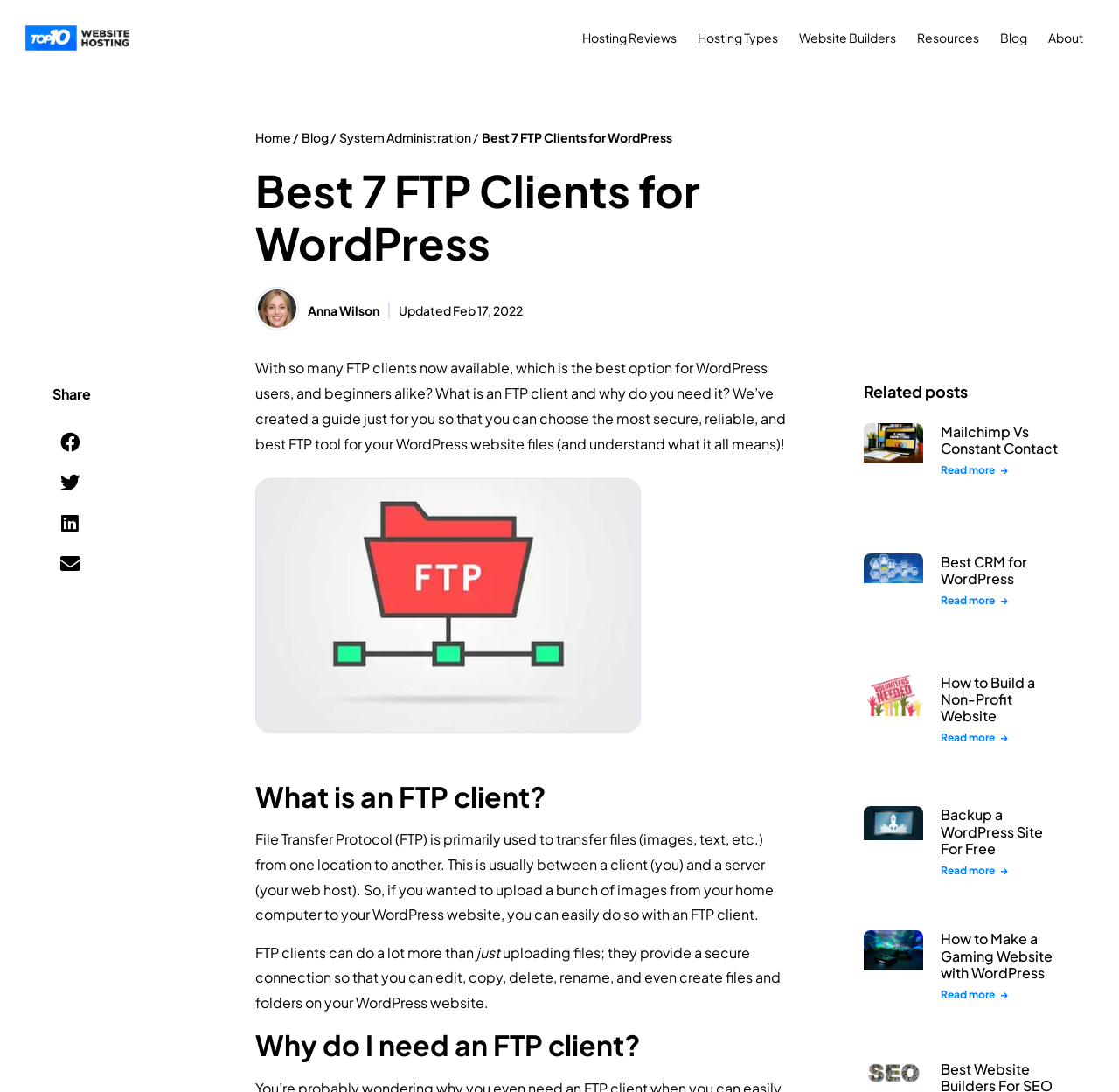How many FTP clients are reviewed on this webpage?
Using the information presented in the image, please offer a detailed response to the question.

The webpage title 'Best 7 FTP Clients for WordPress' suggests that the webpage reviews 7 FTP clients for WordPress users.